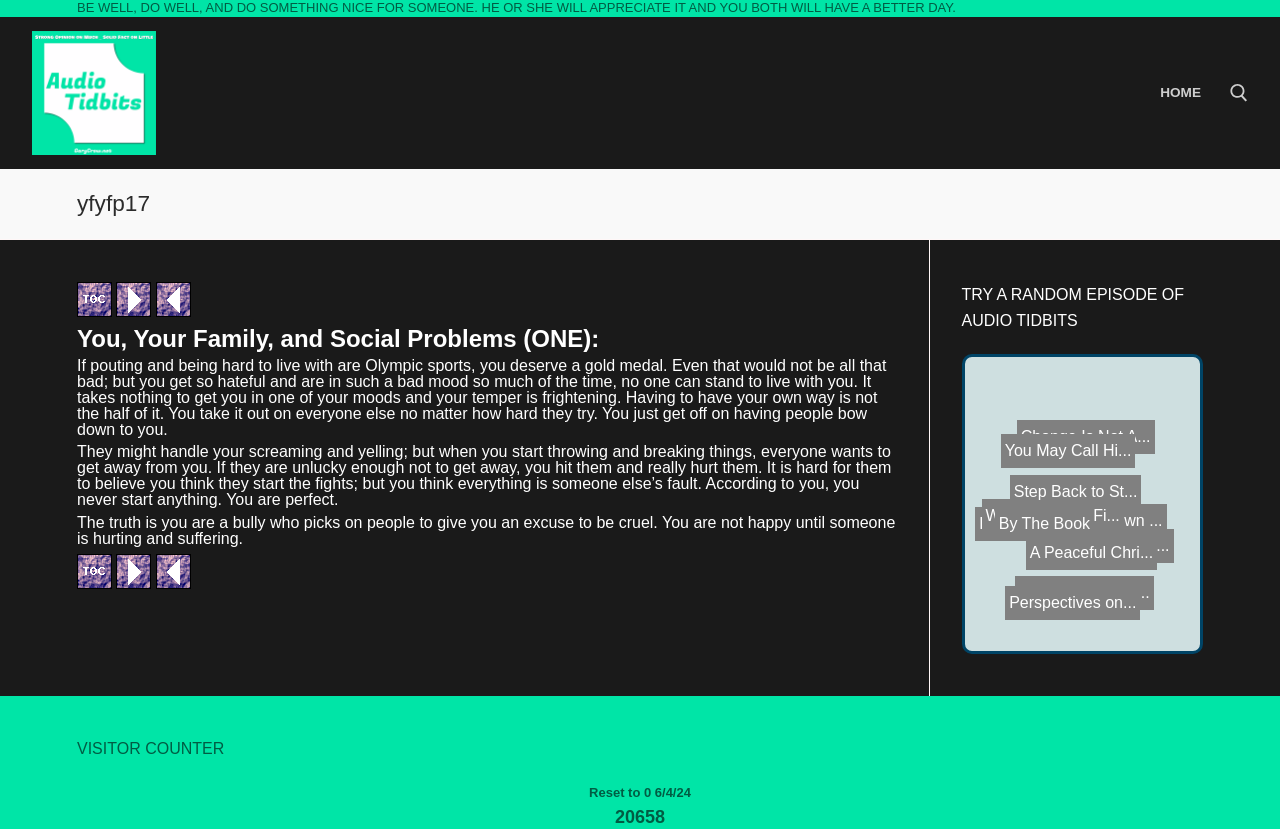Give a short answer using one word or phrase for the question:
What is the quote at the top of the webpage?

BE WELL, DO WELL, AND DO SOMETHING NICE FOR SOMEONE.